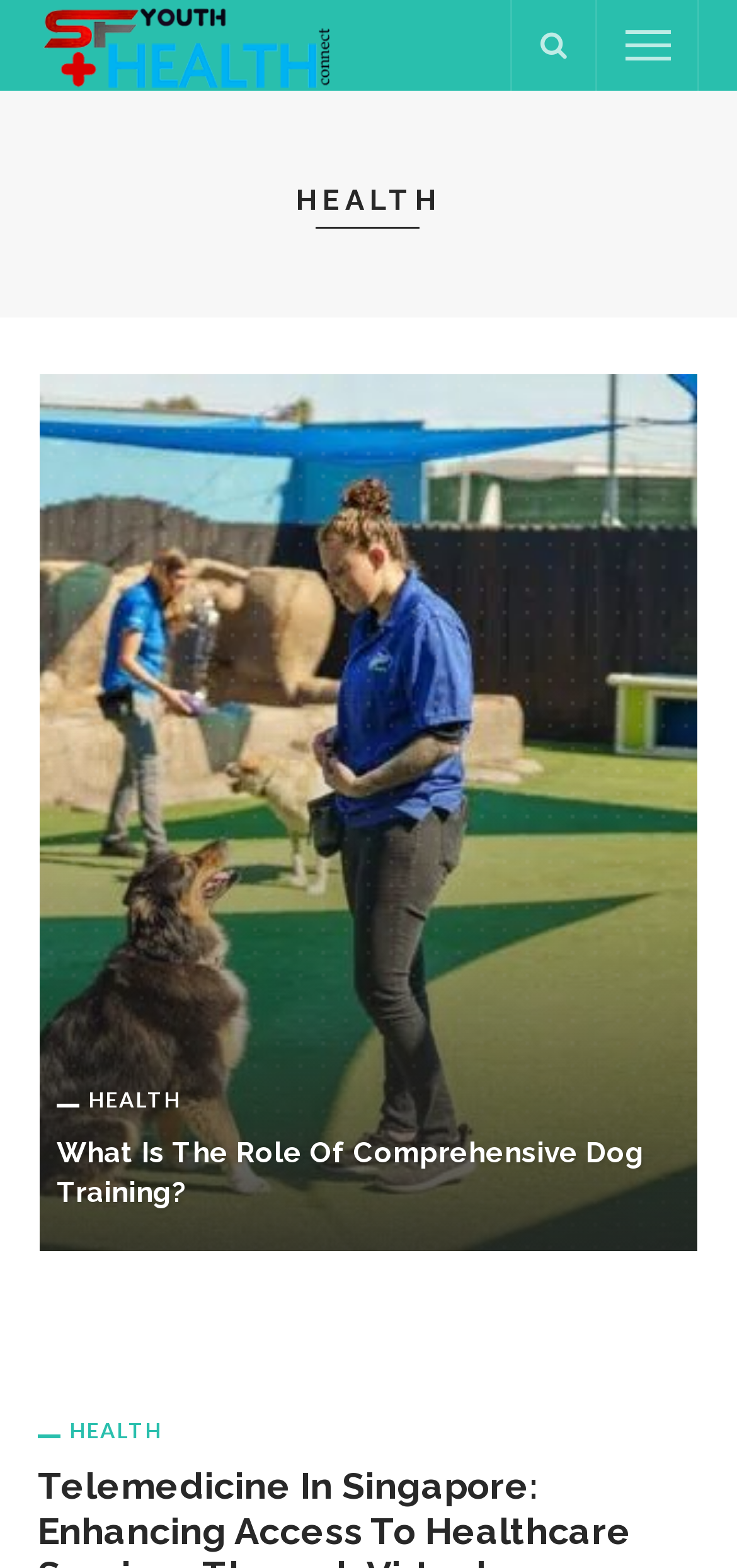What is the purpose of the link with the text ''?
Using the image, give a concise answer in the form of a single word or short phrase.

Menu toggle